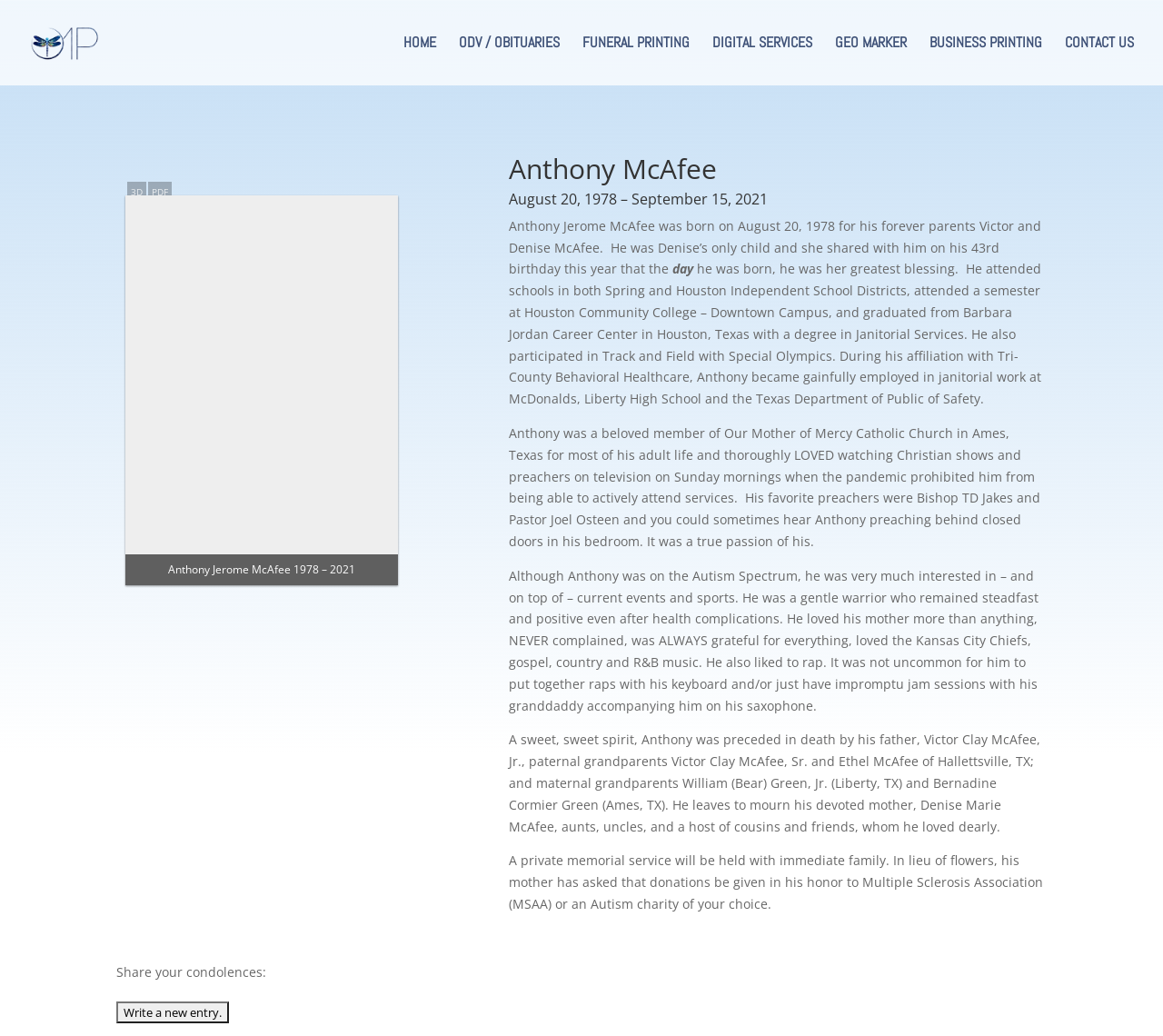Please indicate the bounding box coordinates of the element's region to be clicked to achieve the instruction: "Click on HOME". Provide the coordinates as four float numbers between 0 and 1, i.e., [left, top, right, bottom].

[0.347, 0.035, 0.375, 0.082]